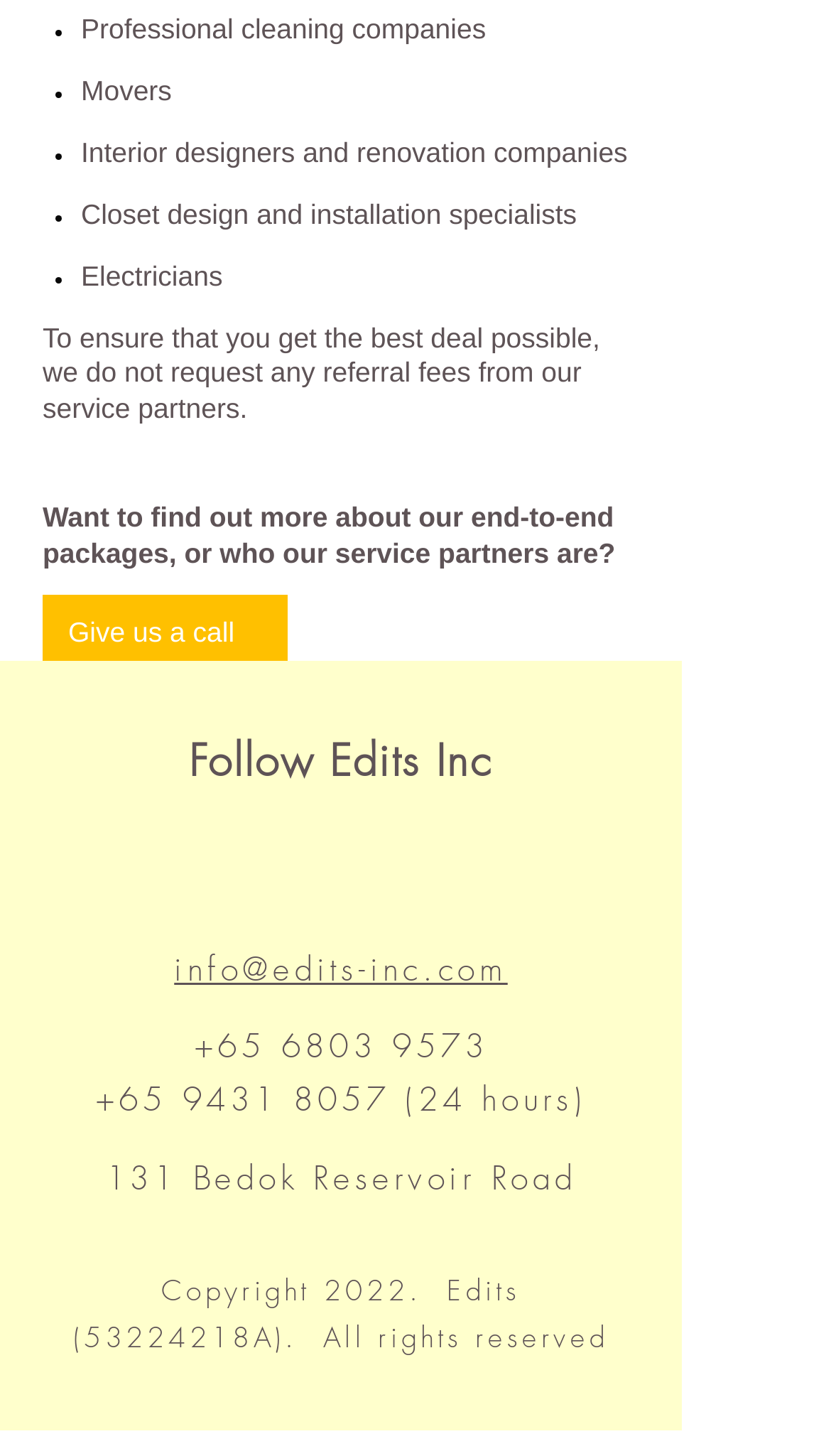Use a single word or phrase to answer the question:
Can I find Edits Inc on social media?

Yes, on Facebook, Instagram, YouTube